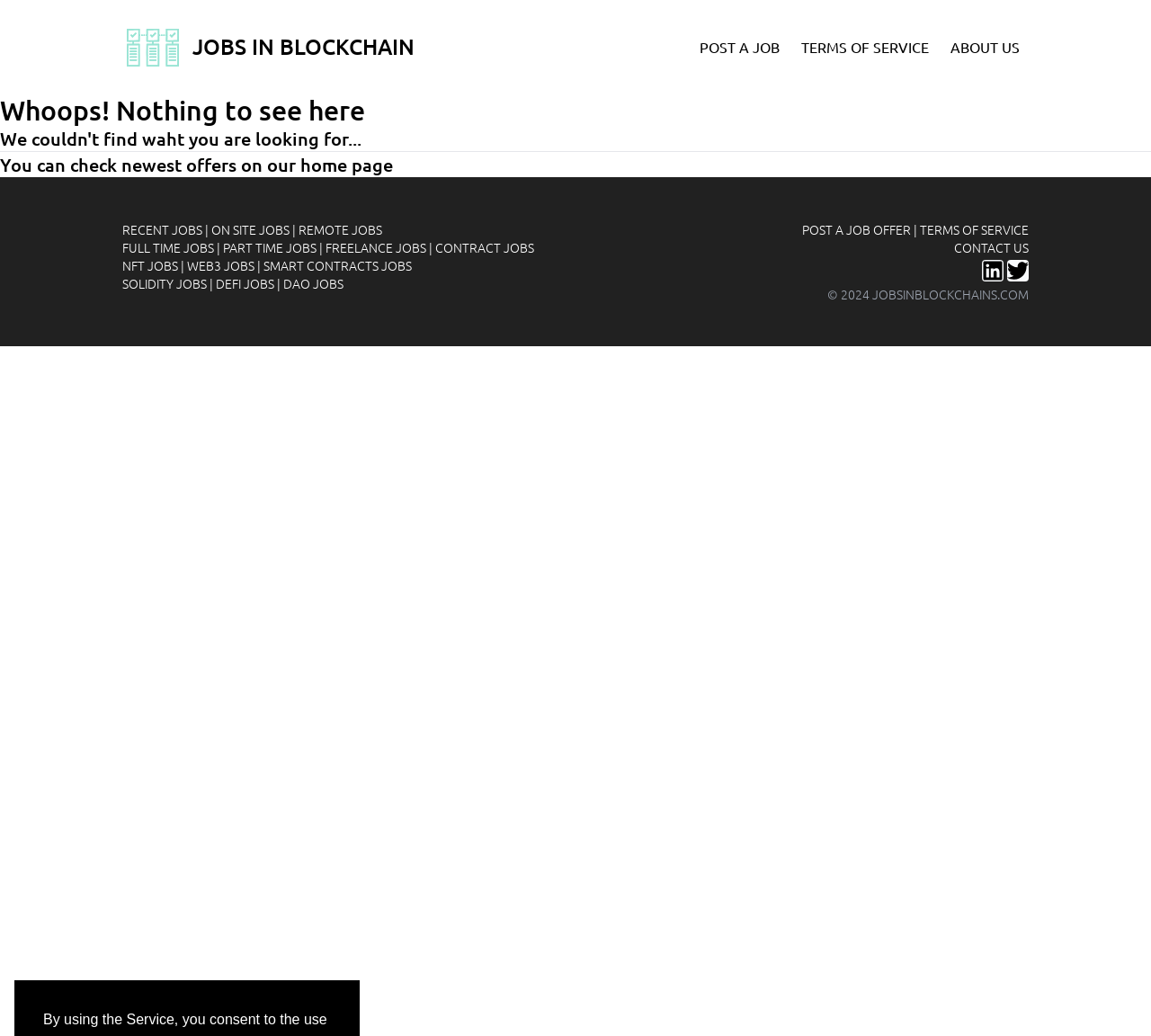Determine the bounding box coordinates of the UI element described below. Use the format (top-left x, top-left y, bottom-right x, bottom-right y) with floating point numbers between 0 and 1: home page

[0.261, 0.148, 0.341, 0.17]